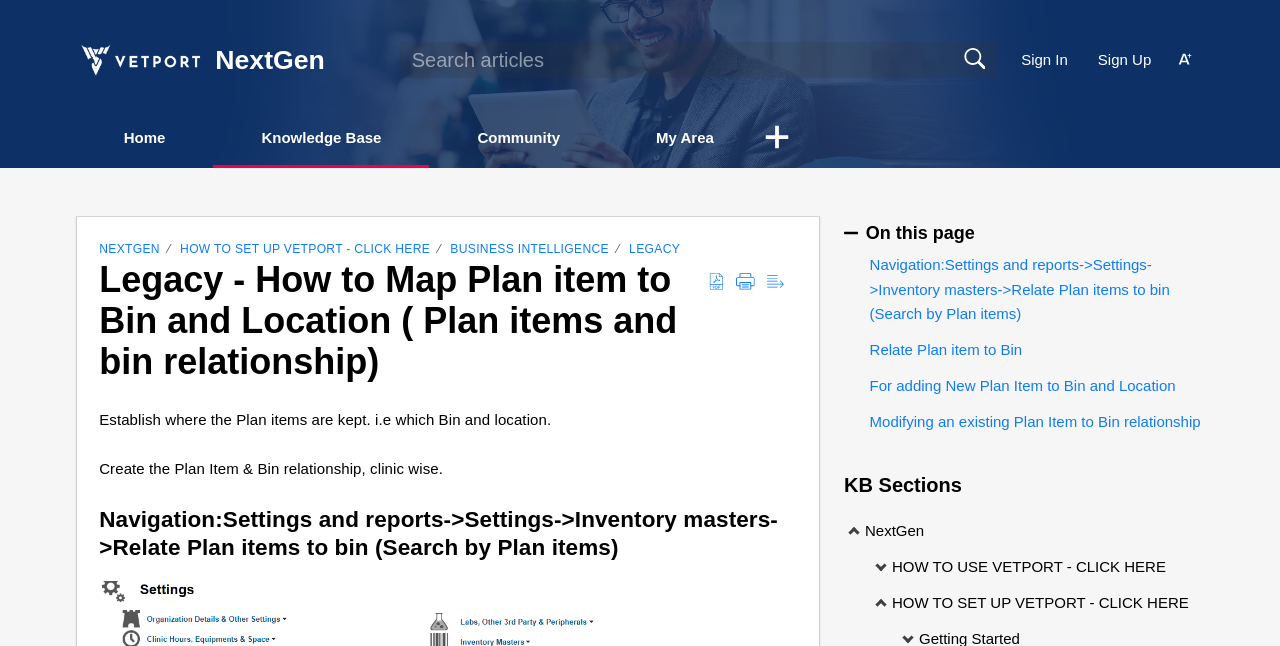Produce an elaborate caption capturing the essence of the webpage.

This webpage is titled "Legacy - How to Map Plan item to Bin and Location (Plan items and bin relationship)". At the top left, there are three "Skip to" links: "Skip to Content", "Skip to Menu", and "Skip to Footer". Next to these links, there is a "NextGen home" link and an image of "NextGen". 

On the top right, there is a search bar with a placeholder text "Search articles" and a search button with a magnifying glass icon. To the right of the search bar, there are two links: "Sign In" and "Sign Up". A user preference menu is located at the top right corner.

Below the top section, there is a navigation menu with five list items: "Home", "Knowledge Base", "Community", "My Area", and "More". Each list item has a corresponding link.

The main content of the webpage is divided into several sections. The first section has a heading "Legacy - How to Map Plan item to Bin and Location (Plan items and bin relationship)" and two paragraphs of text: "Establish where the Plan items are kept. i.e which Bin and location." and "Create the Plan Item & Bin relationship, clinic wise." 

The second section has a heading "Navigation:Settings and reports->Settings->Inventory masters->Relate Plan items to bin (Search by Plan items)" and an image. Below this section, there is a link to the same navigation path.

The third section is titled "On this page" and has four links: "Navigation:Settings and reports->Settings->Inventory masters->Relate Plan items to bin (Search by Plan items)", "Relate Plan item to Bin", "For adding New Plan Item to Bin and Location", and "Modifying an existing Plan Item to Bin relationship".

The fourth section is titled "KB Sections" and has three links: "NextGen", "HOW TO USE VETPORT - CLICK HERE", and "HOW TO SET UP VETPORT - CLICK HERE".